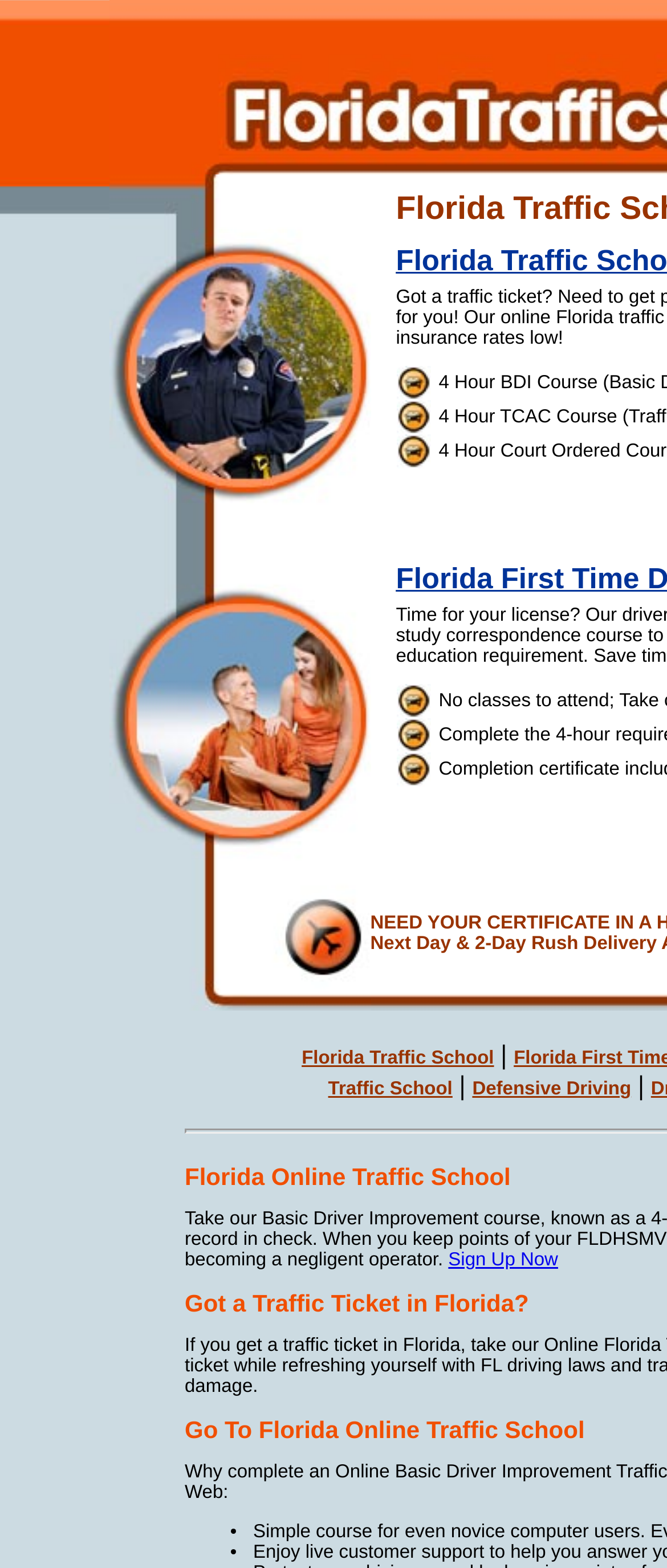Construct a comprehensive caption that outlines the webpage's structure and content.

The webpage is about Florida Traffic School and FL Drivers Ed, with a prominent header image and text "Florida Traffic School and Drivers Ed" at the top left corner. Below this header, there are five sections, each containing an image and a brief description, arranged horizontally. These sections are for different courses, including the 4 Hour BDI Course, 4 Hour TCAC Course, 4 Hour Court Ordered Course, and two sections highlighting the benefits of taking the course, such as being able to take it anytime and anywhere, and completing the 4-hour requirement at one's own pace.

To the right of these sections, there are three links: "Florida Traffic School", "Traffic School", and "Defensive Driving". The "Defensive Driving" link has a dropdown menu with a "Sign Up Now" link and two bullet points.

At the bottom of the page, there are two list markers, indicating the start of a list, but the list items are not visible in this screenshot.